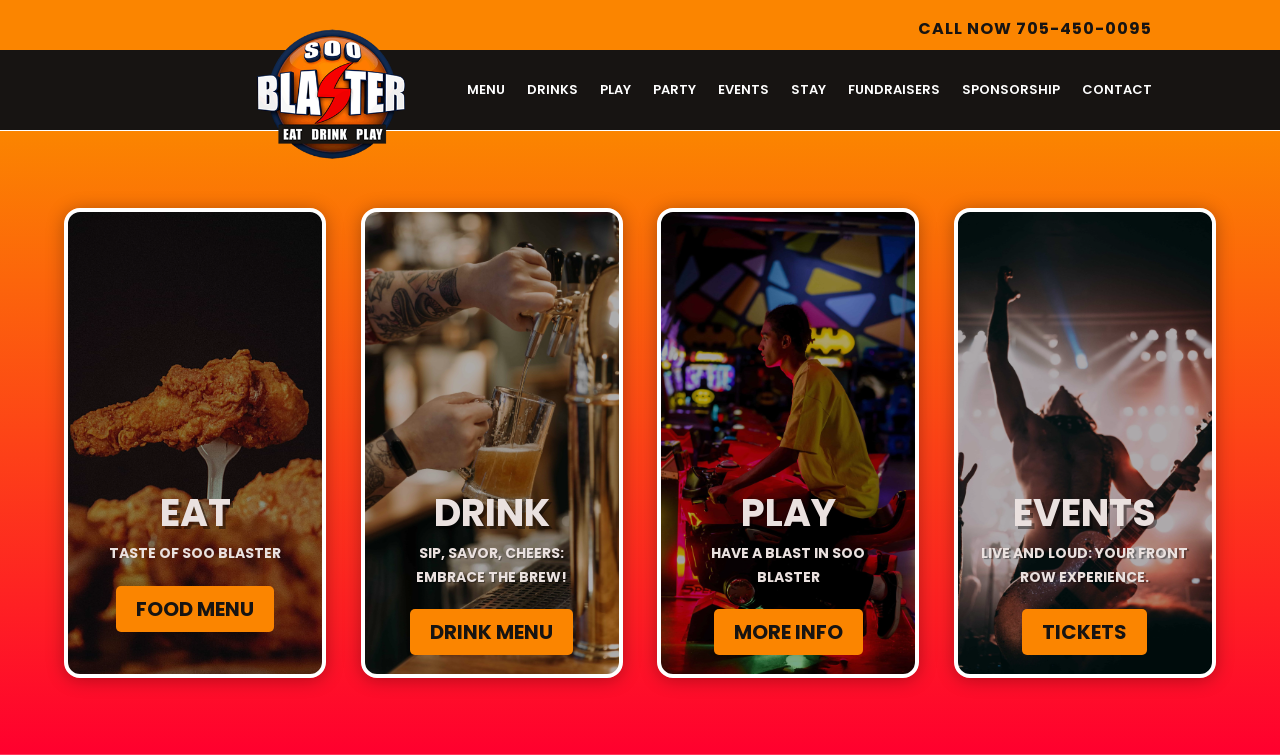Locate the bounding box coordinates of the clickable element to fulfill the following instruction: "Learn more about FUNDRAISERS". Provide the coordinates as four float numbers between 0 and 1 in the format [left, top, right, bottom].

[0.662, 0.11, 0.734, 0.139]